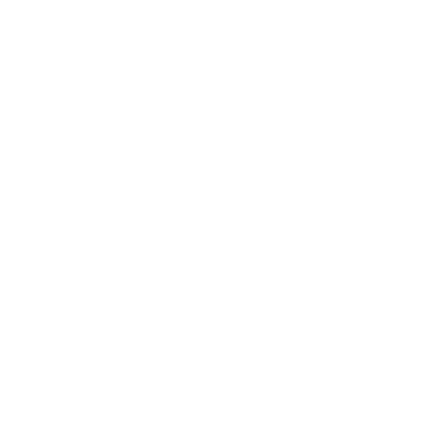Based on the visual content of the image, answer the question thoroughly: What type of plants can benefit from the drip irrigation kits?

The drip irrigation kits are designed to nurture garden trees, seedlings, and fruit-bearing plants, which can benefit from the efficient watering methods provided by the system.